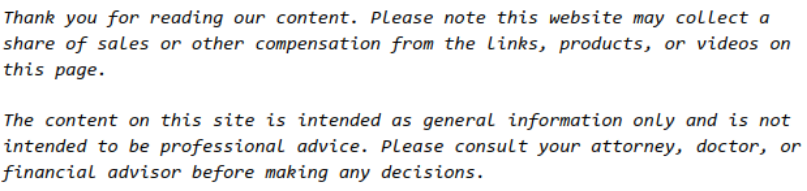Use the information in the screenshot to answer the question comprehensively: What is the concern of protester Tomoki Hiyama?

According to the caption, Tomoki Hiyama is quoted expressing concerns about the law, specifically that it restricts citizens' right to know. This suggests that he believes the law will limit access to information and undermine transparency.